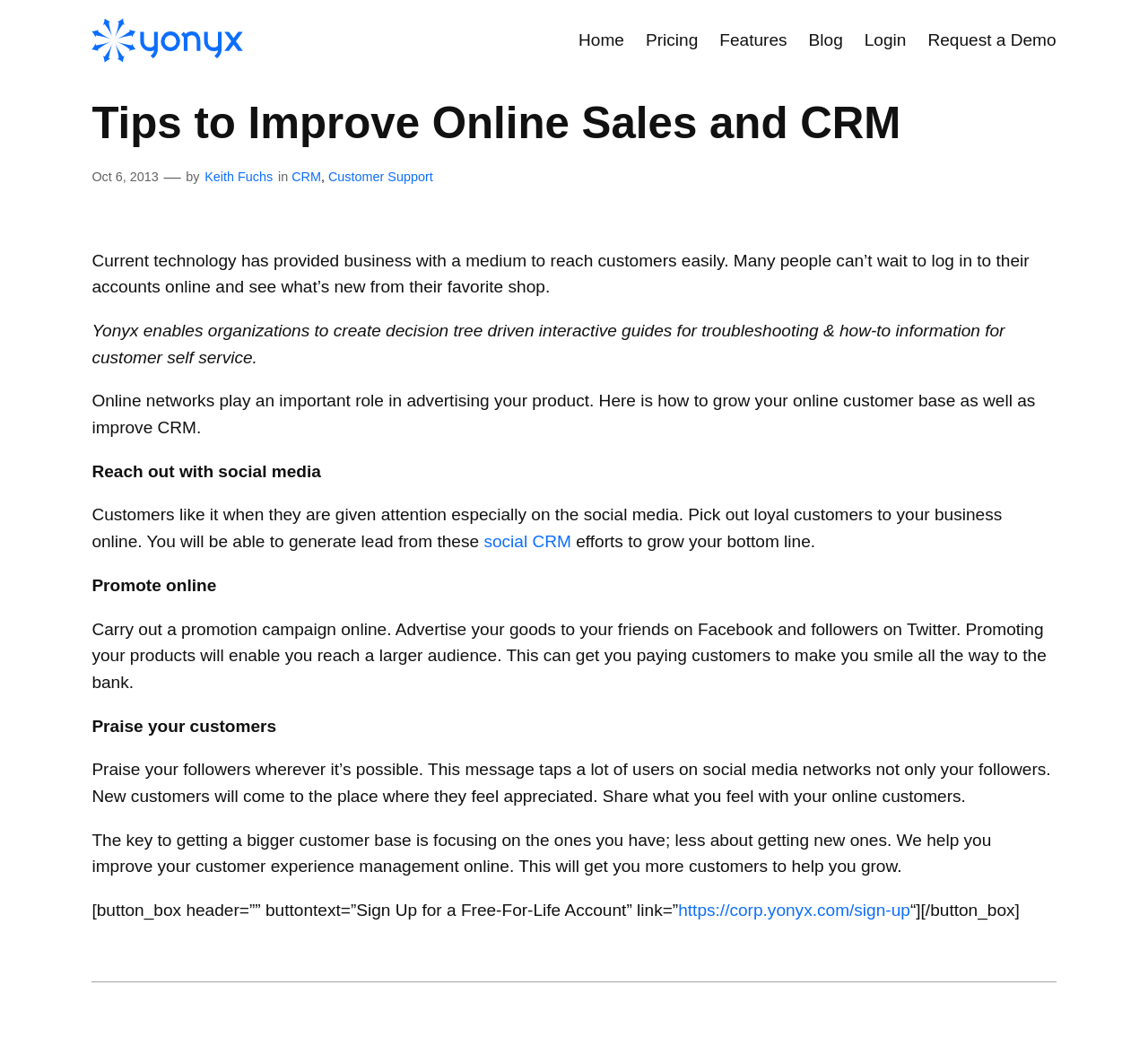Can you find the bounding box coordinates for the element that needs to be clicked to execute this instruction: "View Race Description"? The coordinates should be given as four float numbers between 0 and 1, i.e., [left, top, right, bottom].

None